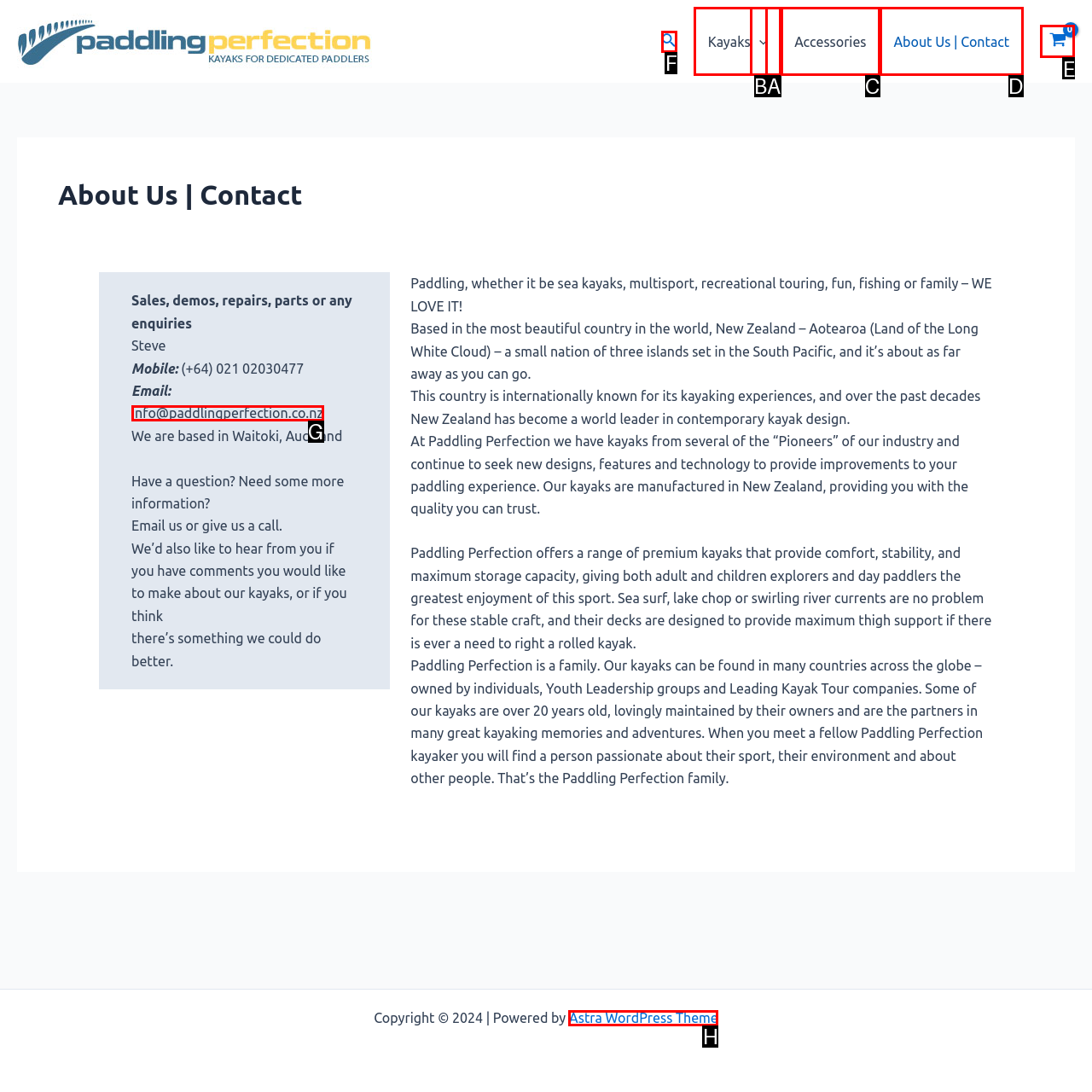Select the correct UI element to complete the task: View the shopping cart
Please provide the letter of the chosen option.

E